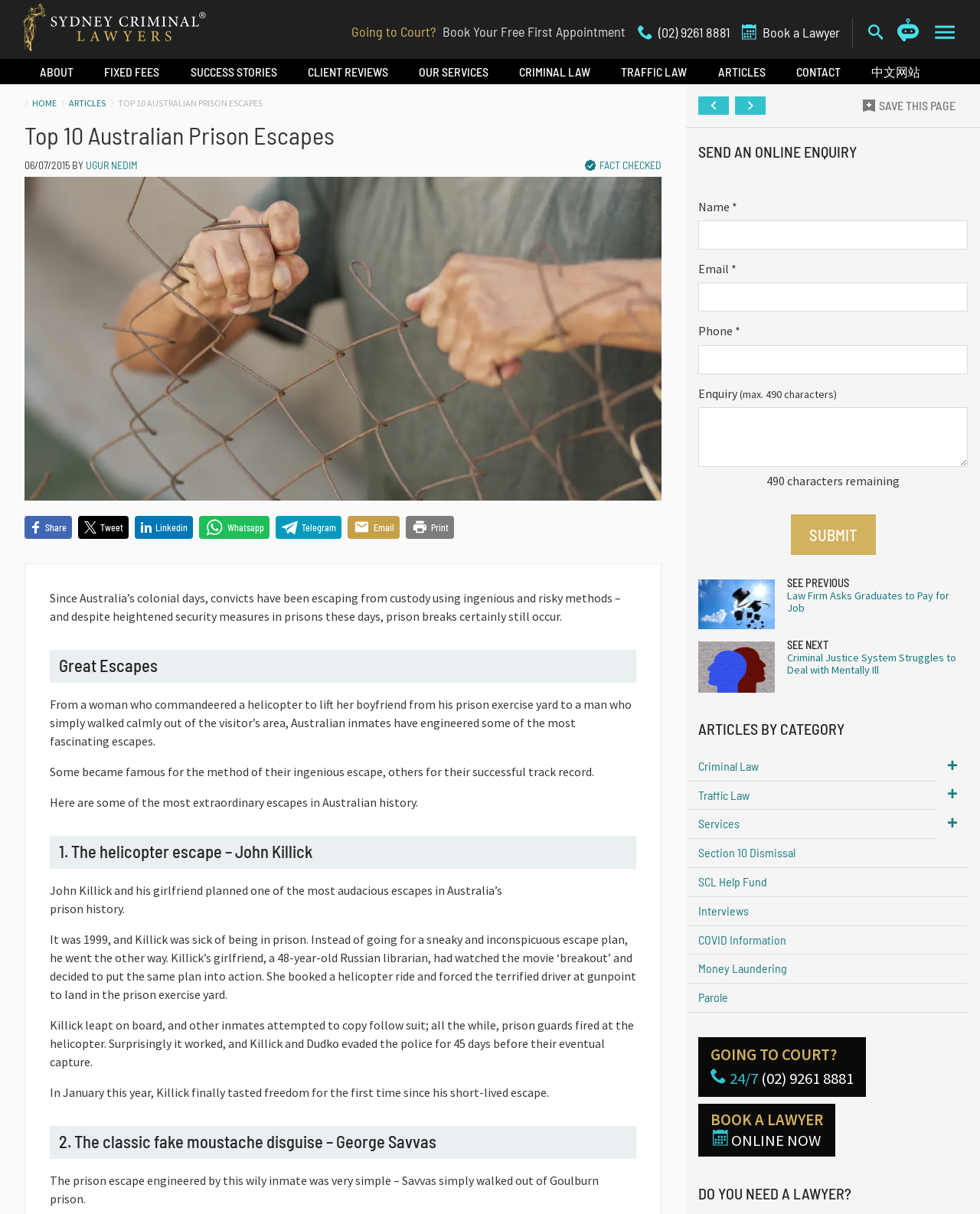What is the topic of the article?
Use the information from the image to give a detailed answer to the question.

The topic of the article can be determined by reading the heading 'Top 10 Australian Prison Escapes' and the introductory paragraph, which discusses the history of prison escapes in Australia.